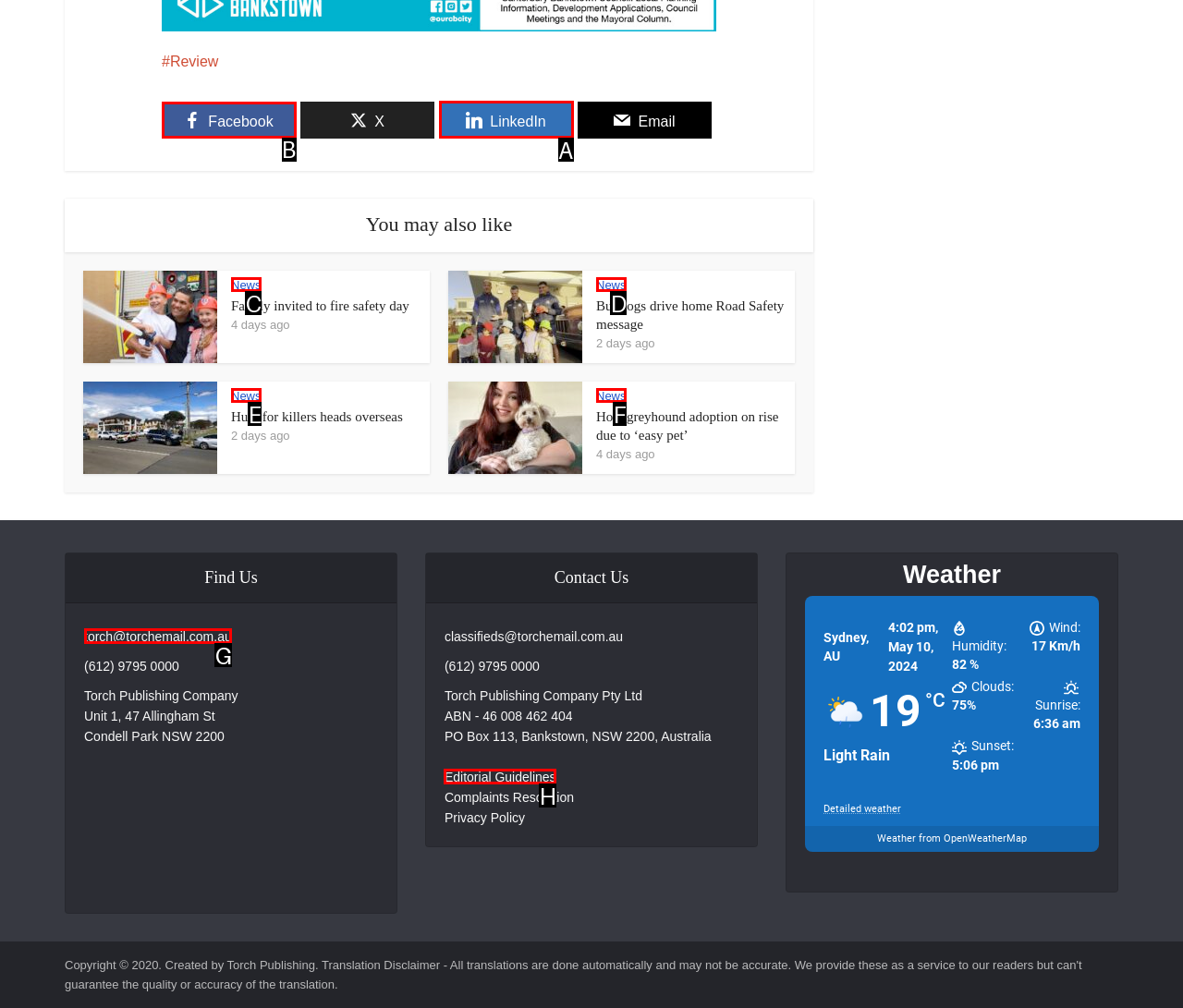Choose the UI element to click on to achieve this task: Click on Facebook link. Reply with the letter representing the selected element.

B